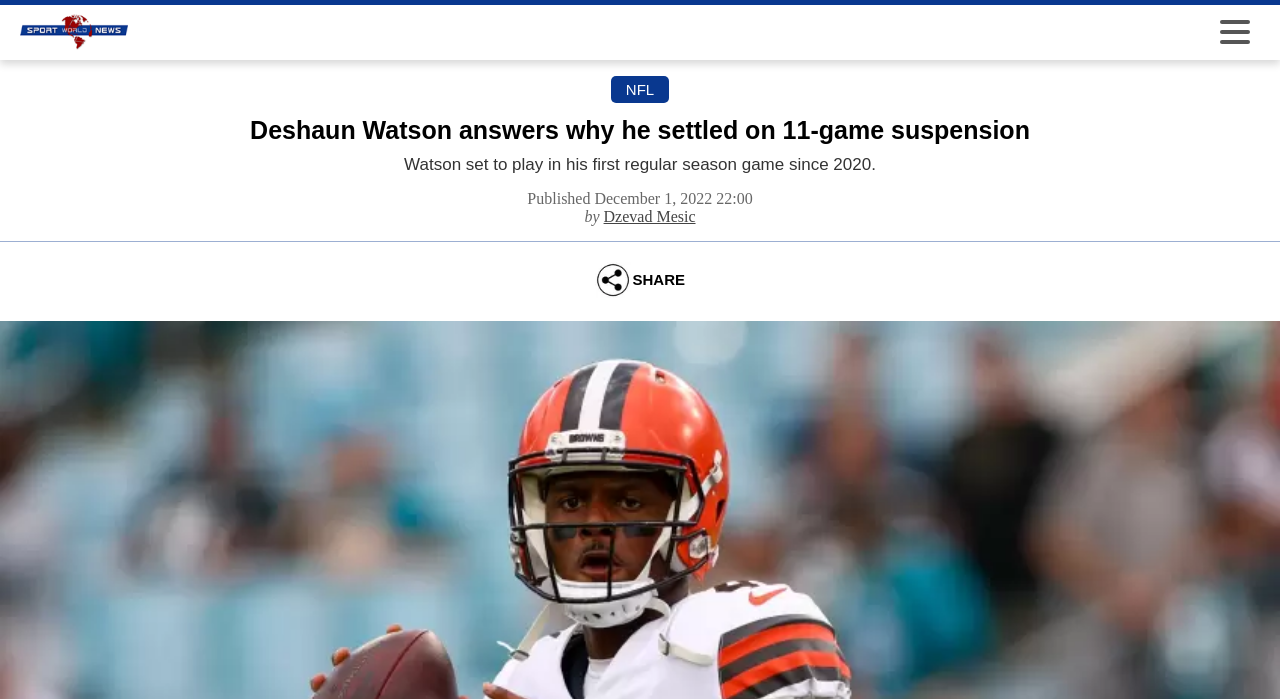Give a one-word or one-phrase response to the question:
What is the name of the sports league mentioned in the article?

NFL